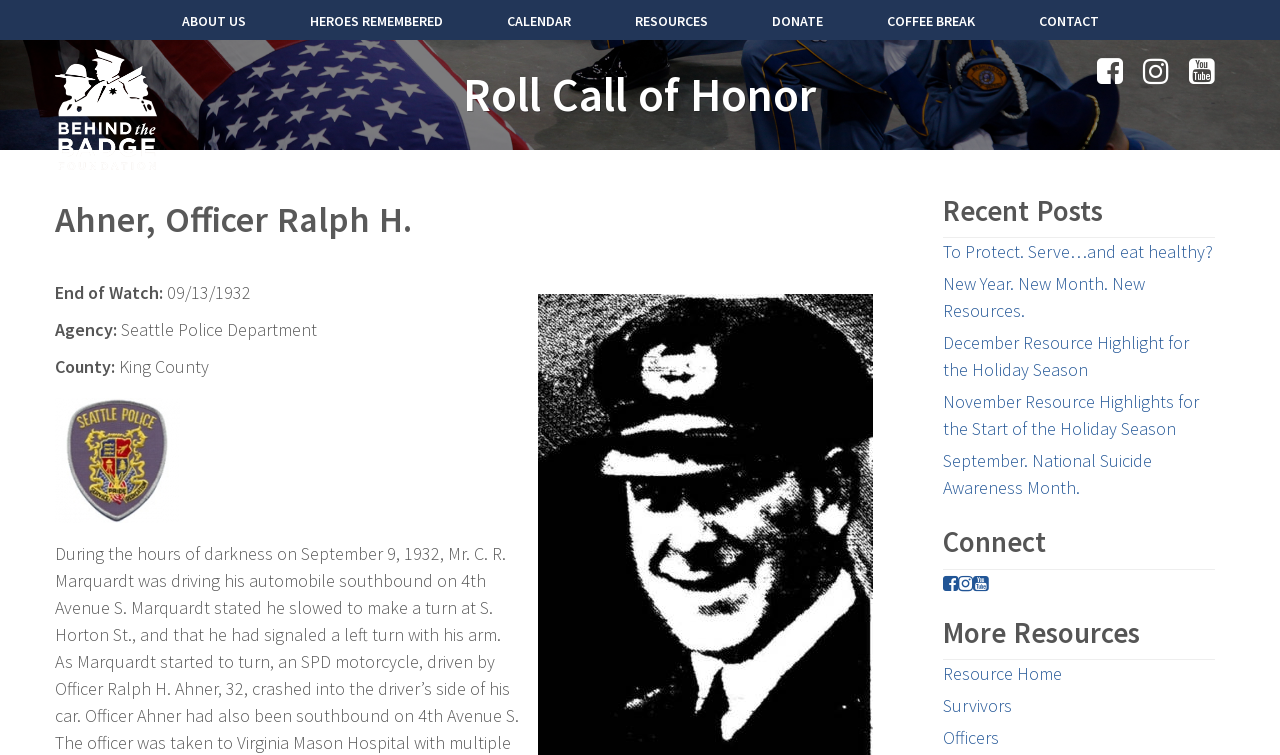Determine the bounding box coordinates for the HTML element mentioned in the following description: "Contact". The coordinates should be a list of four floats ranging from 0 to 1, represented as [left, top, right, bottom].

[0.811, 0.0, 0.858, 0.053]